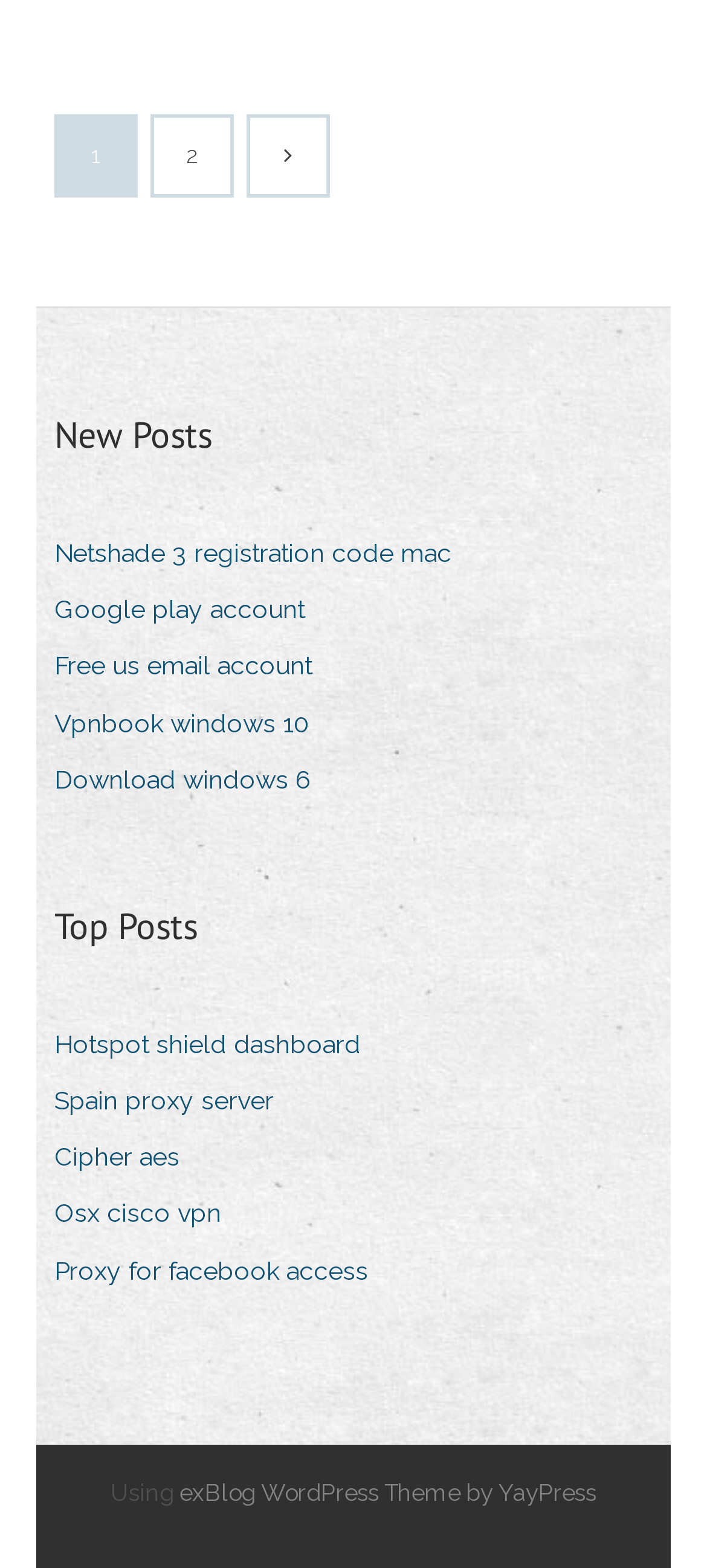Please find the bounding box for the following UI element description. Provide the coordinates in (top-left x, top-left y, bottom-right x, bottom-right y) format, with values between 0 and 1: Cipher aes

[0.077, 0.723, 0.292, 0.754]